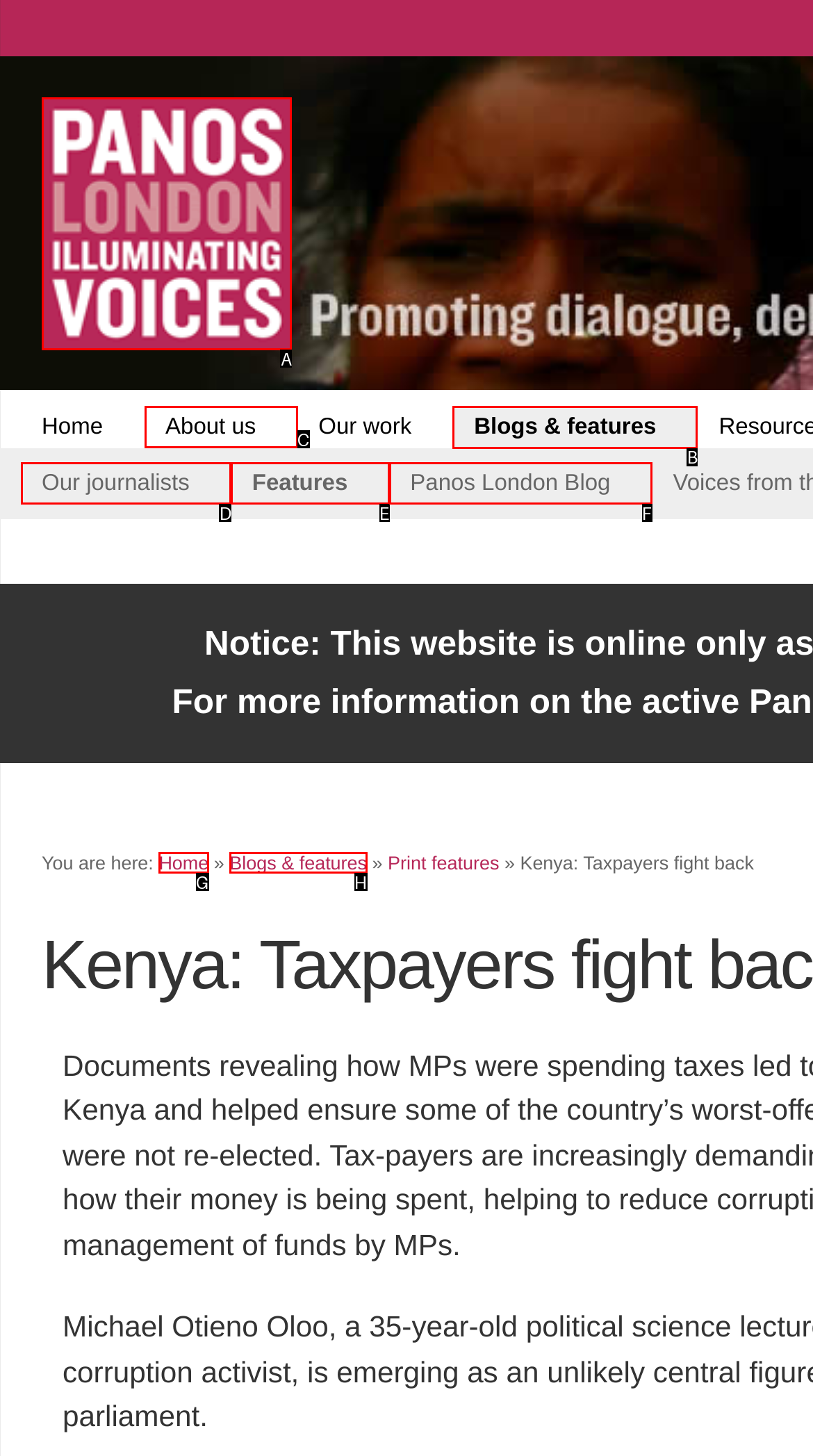Select the HTML element that needs to be clicked to perform the task: check Blogs & features. Reply with the letter of the chosen option.

B